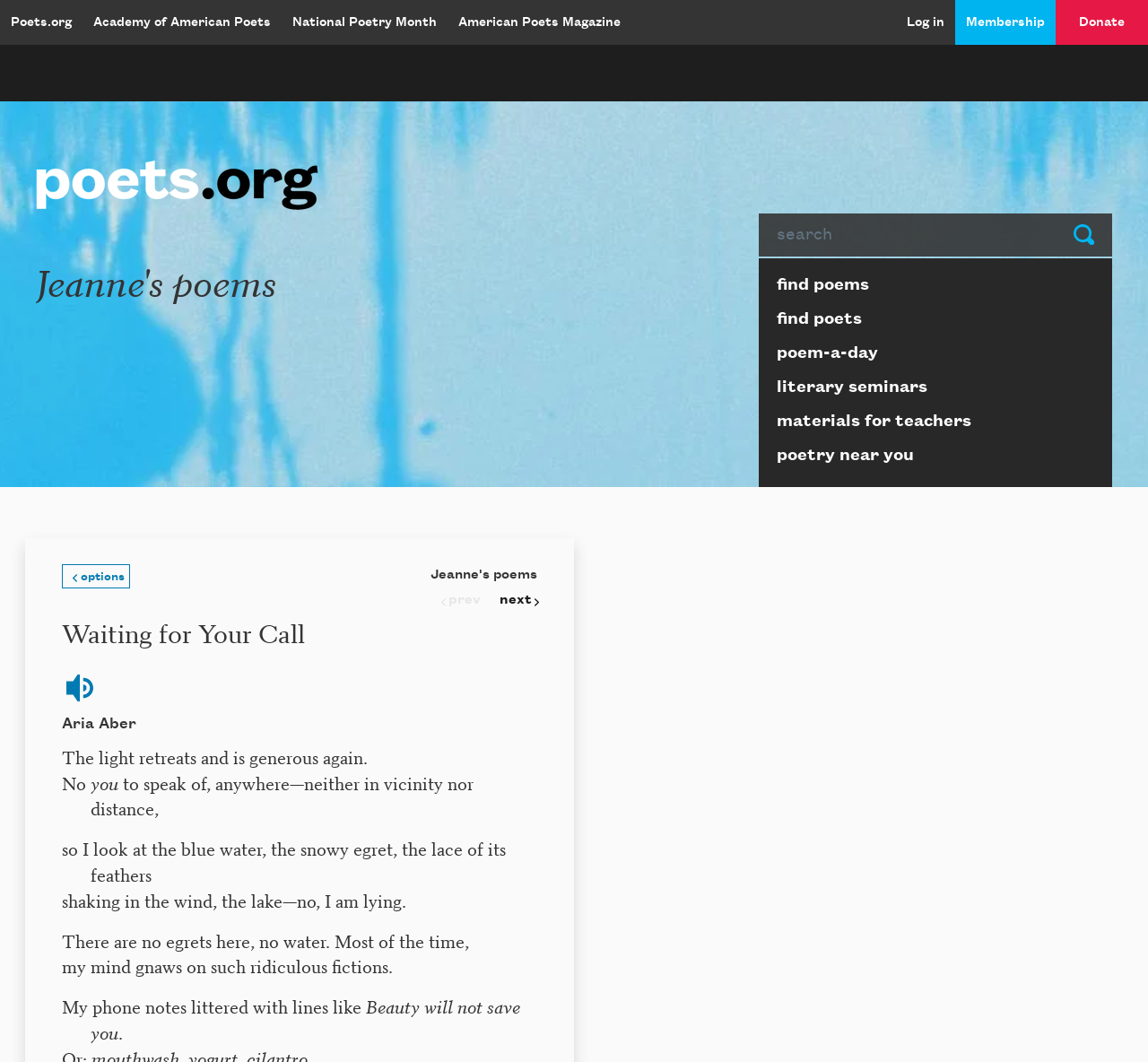Please identify the bounding box coordinates of the region to click in order to complete the task: "Read the poem 'Waiting for Your Call'". The coordinates must be four float numbers between 0 and 1, specified as [left, top, right, bottom].

[0.054, 0.579, 0.265, 0.613]